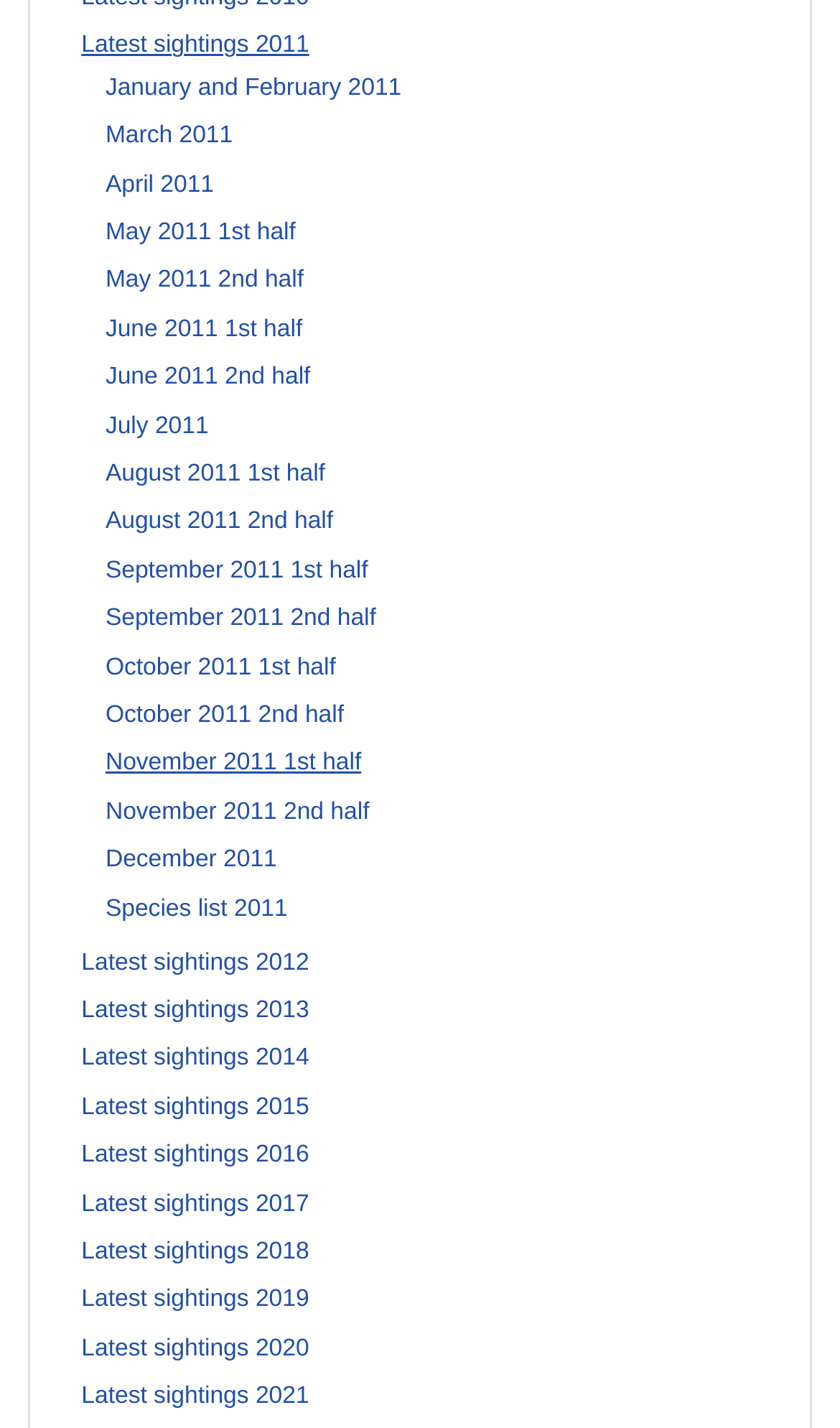Please determine the bounding box coordinates of the element to click on in order to accomplish the following task: "Explore sightings in June 2011 1st half". Ensure the coordinates are four float numbers ranging from 0 to 1, i.e., [left, top, right, bottom].

[0.126, 0.222, 0.36, 0.24]